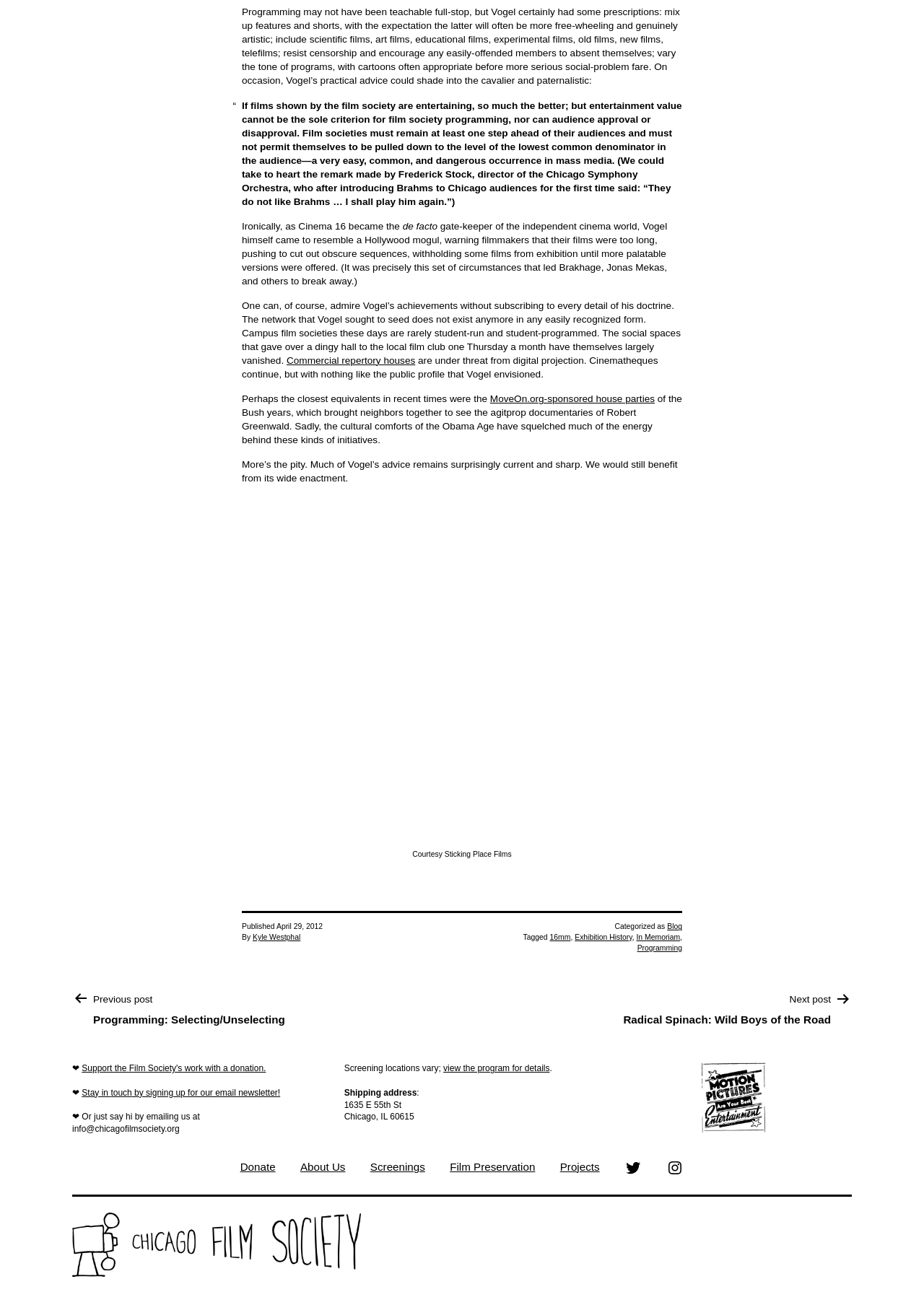Find the bounding box coordinates for the UI element whose description is: "Commercial repertory houses". The coordinates should be four float numbers between 0 and 1, in the format [left, top, right, bottom].

[0.31, 0.275, 0.449, 0.283]